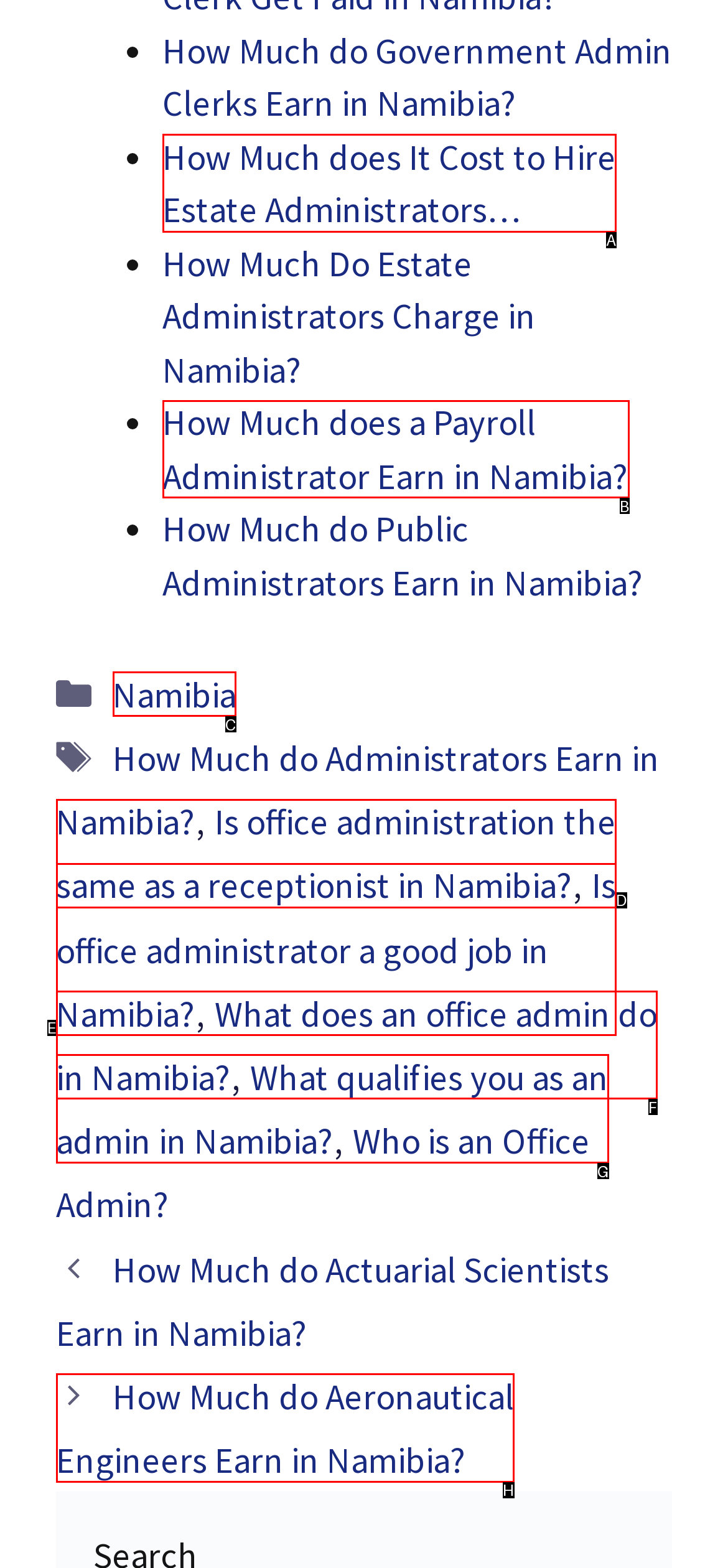Find the HTML element that matches the description: parent_node: Submit name="SearchText" placeholder="SEARCH"
Respond with the corresponding letter from the choices provided.

None